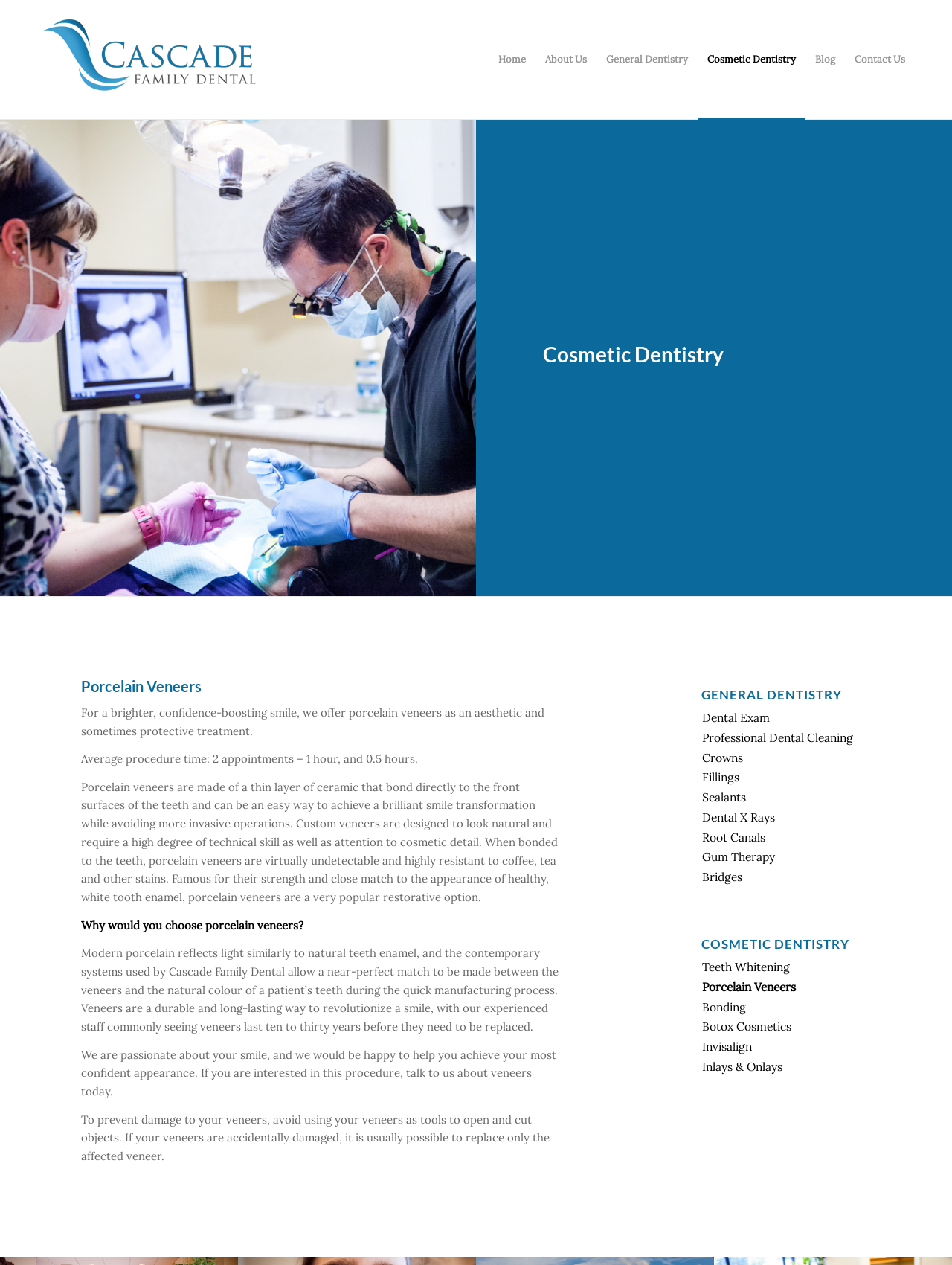Based on the element description: "Gum Therapy", identify the bounding box coordinates for this UI element. The coordinates must be four float numbers between 0 and 1, listed as [left, top, right, bottom].

[0.737, 0.67, 0.915, 0.685]